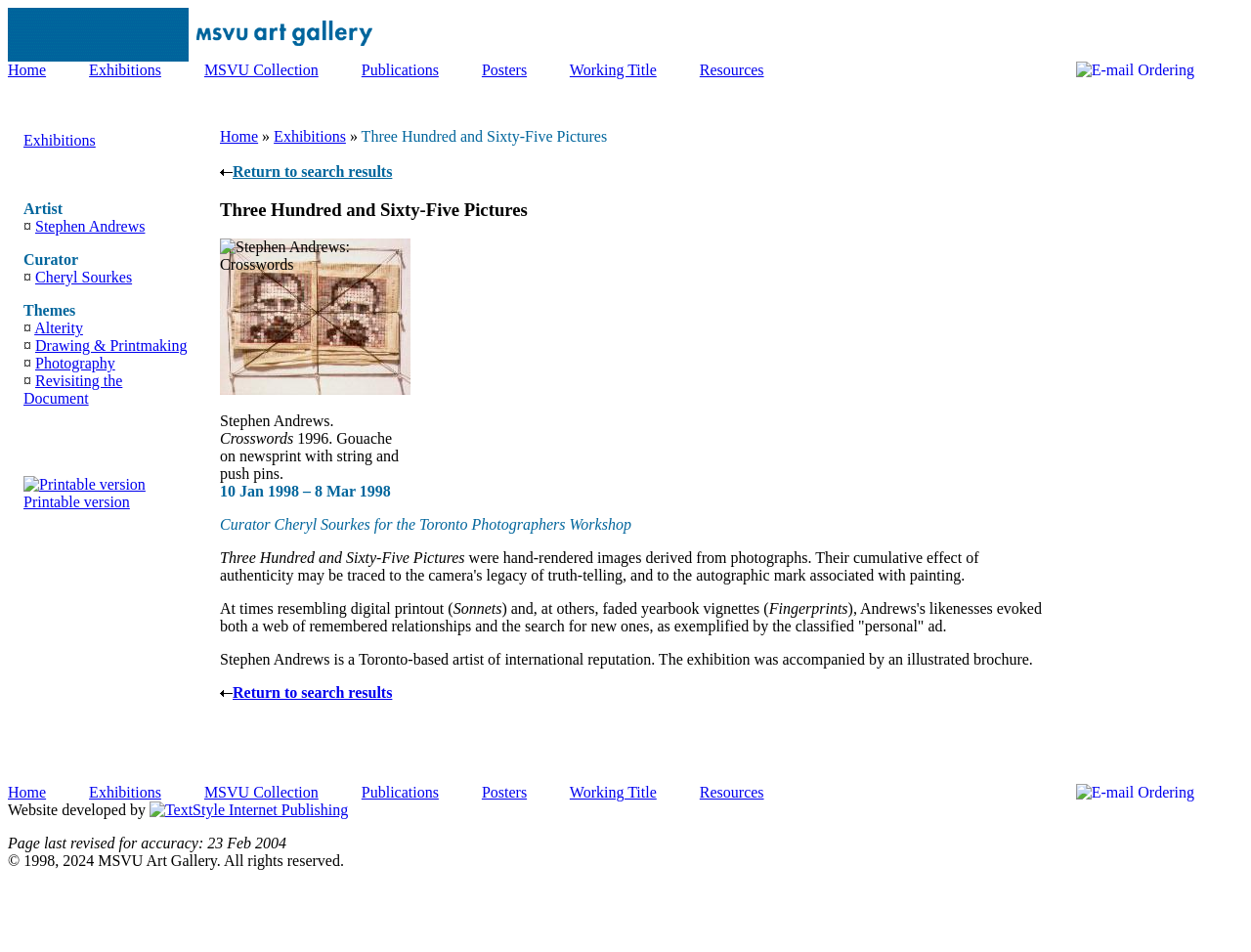Show the bounding box coordinates of the element that should be clicked to complete the task: "View the 'Exhibitions' page".

[0.071, 0.065, 0.129, 0.082]